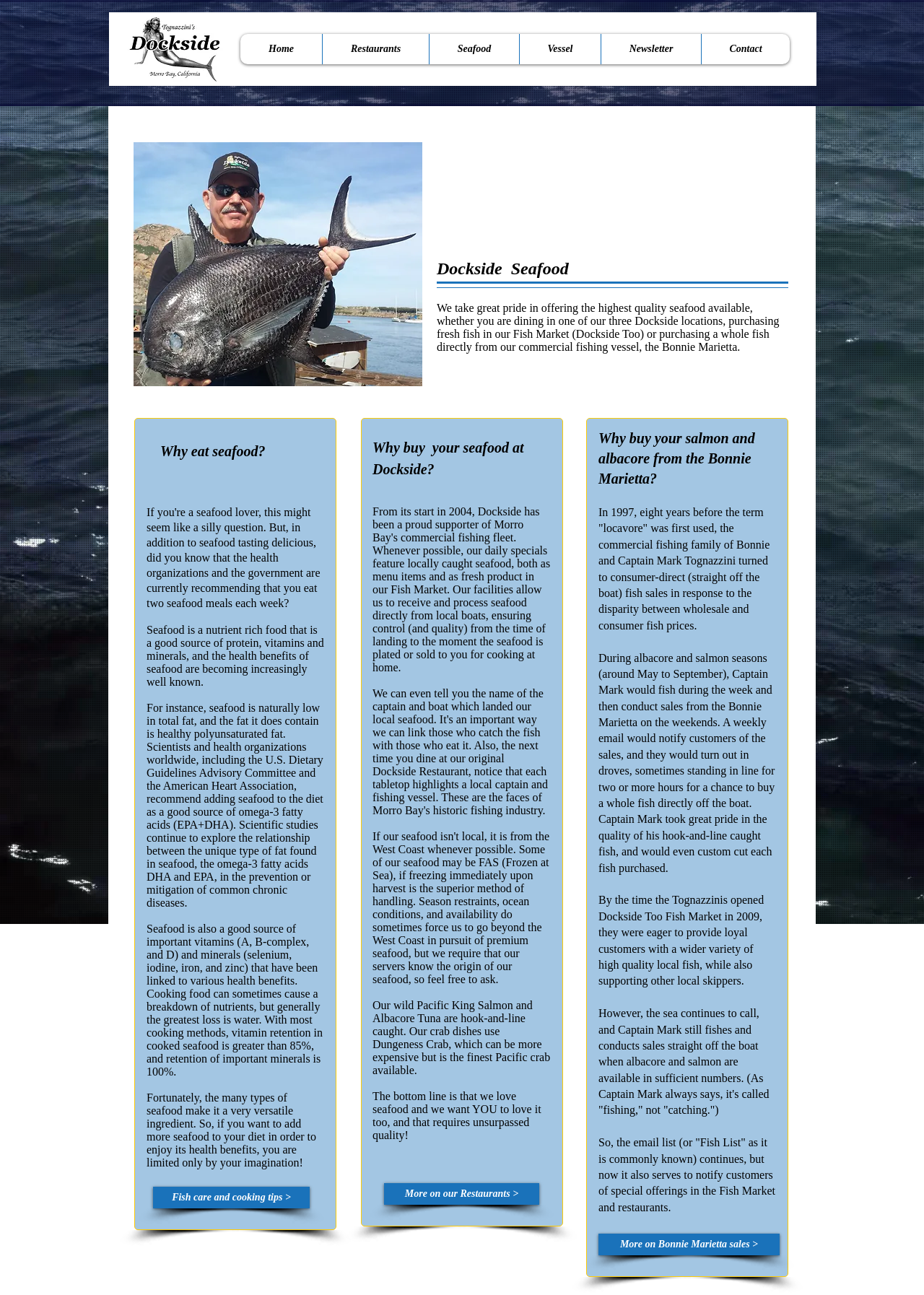What type of fat is naturally found in seafood?
Using the image, provide a detailed and thorough answer to the question.

According to the webpage, seafood is naturally low in total fat, and the fat it does contain is healthy polyunsaturated fat, which is recommended by scientists and health organizations worldwide.